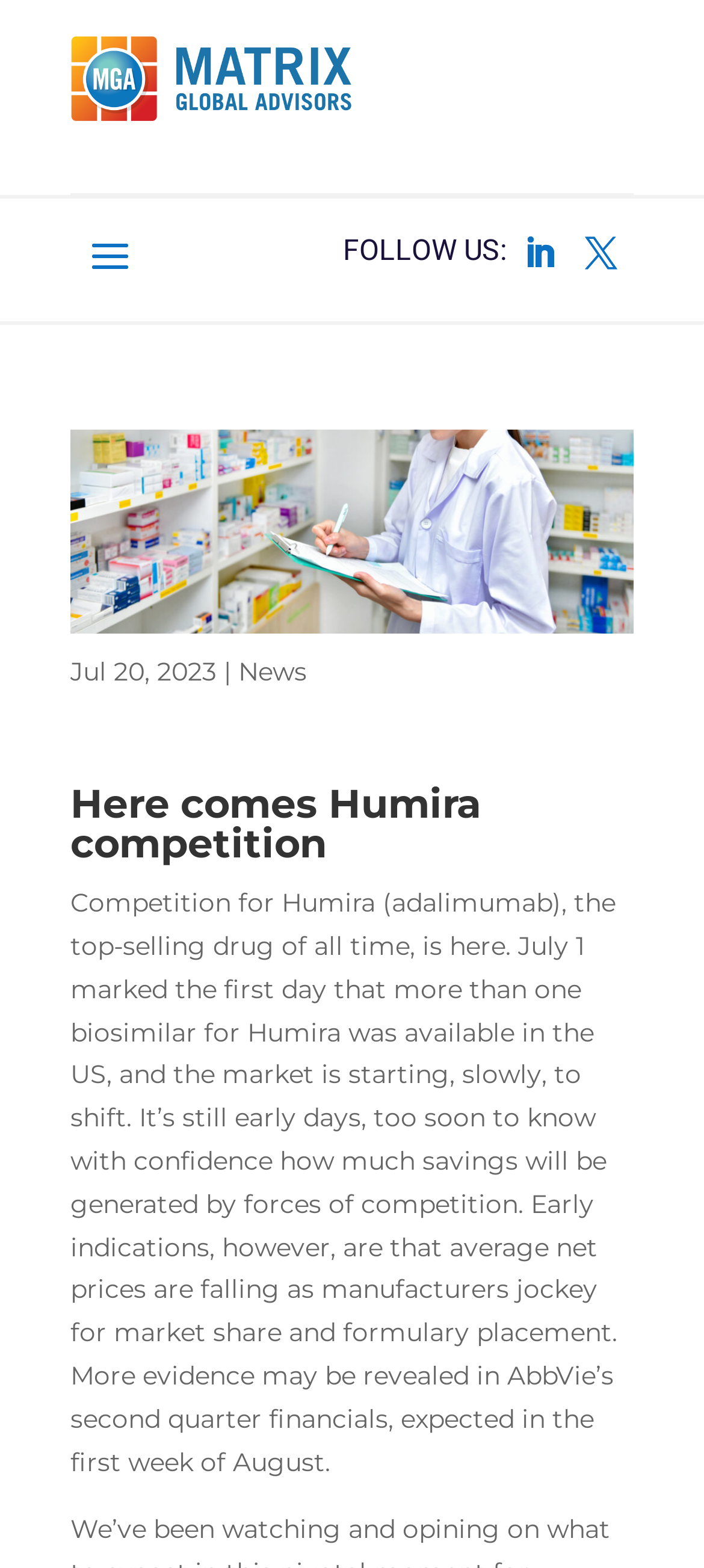Explain the webpage's design and content in an elaborate manner.

The webpage appears to be an article or news page discussing the competition for Humira, a top-selling drug. At the top left of the page, there is a link to "Matrix Global Advisors" accompanied by an image with the same name. Below this, there are two links with icons, likely representing social media or sharing options.

On the left side of the page, there is a section with a date "Jul 20, 2023" followed by a vertical line and a link to "News". This section is likely a navigation or categorization element.

The main content of the page is an image with the title "Here comes Humira competition" above a heading with the same text. Below the heading, there is a block of text that summarizes the article's content. The text explains that competition for Humira has started, with multiple biosimilars available in the US market, and that early indications show average net prices are falling as manufacturers compete for market share.

Overall, the page has a simple layout with a clear hierarchy of elements, making it easy to navigate and read.